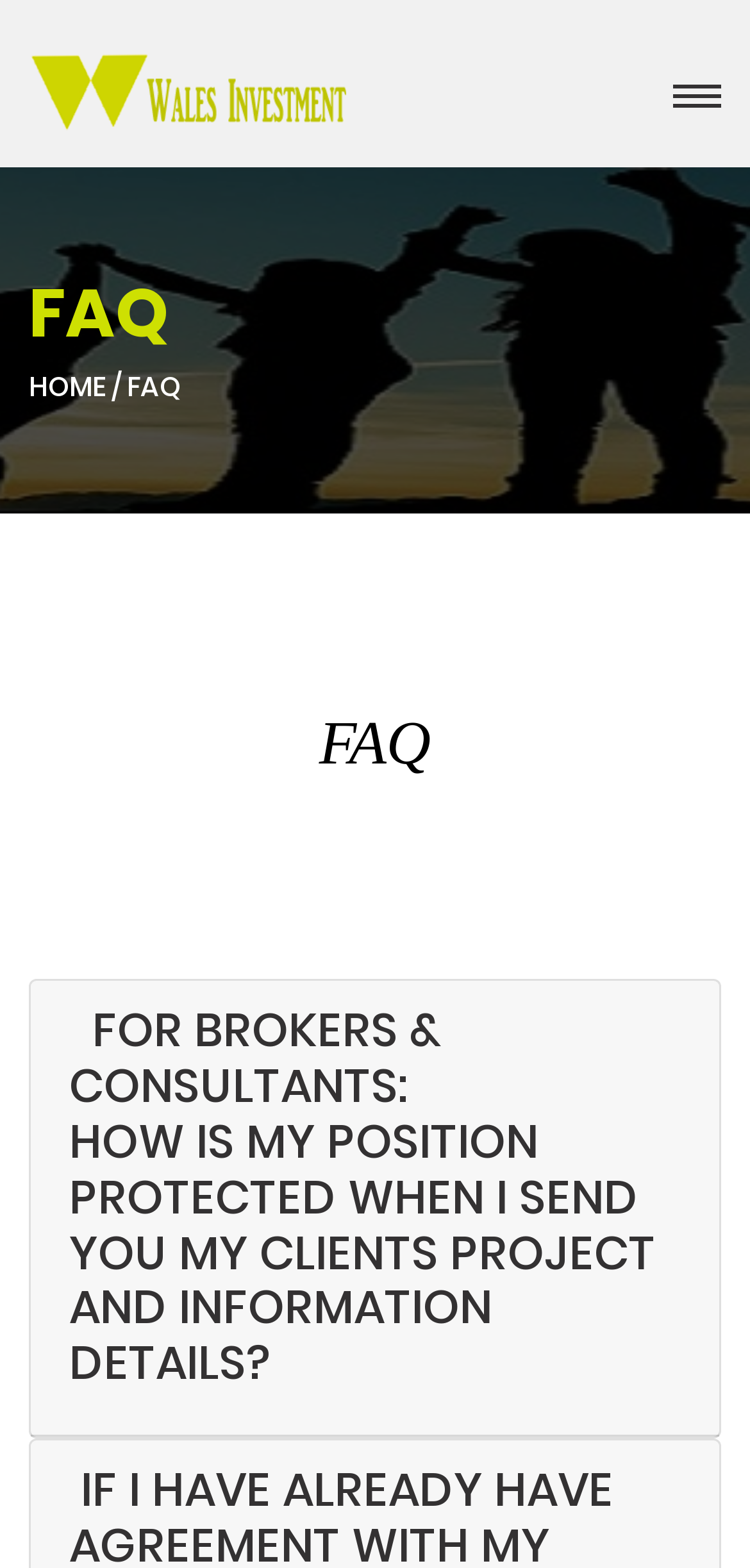Kindly respond to the following question with a single word or a brief phrase: 
How many FAQ headings are there?

2